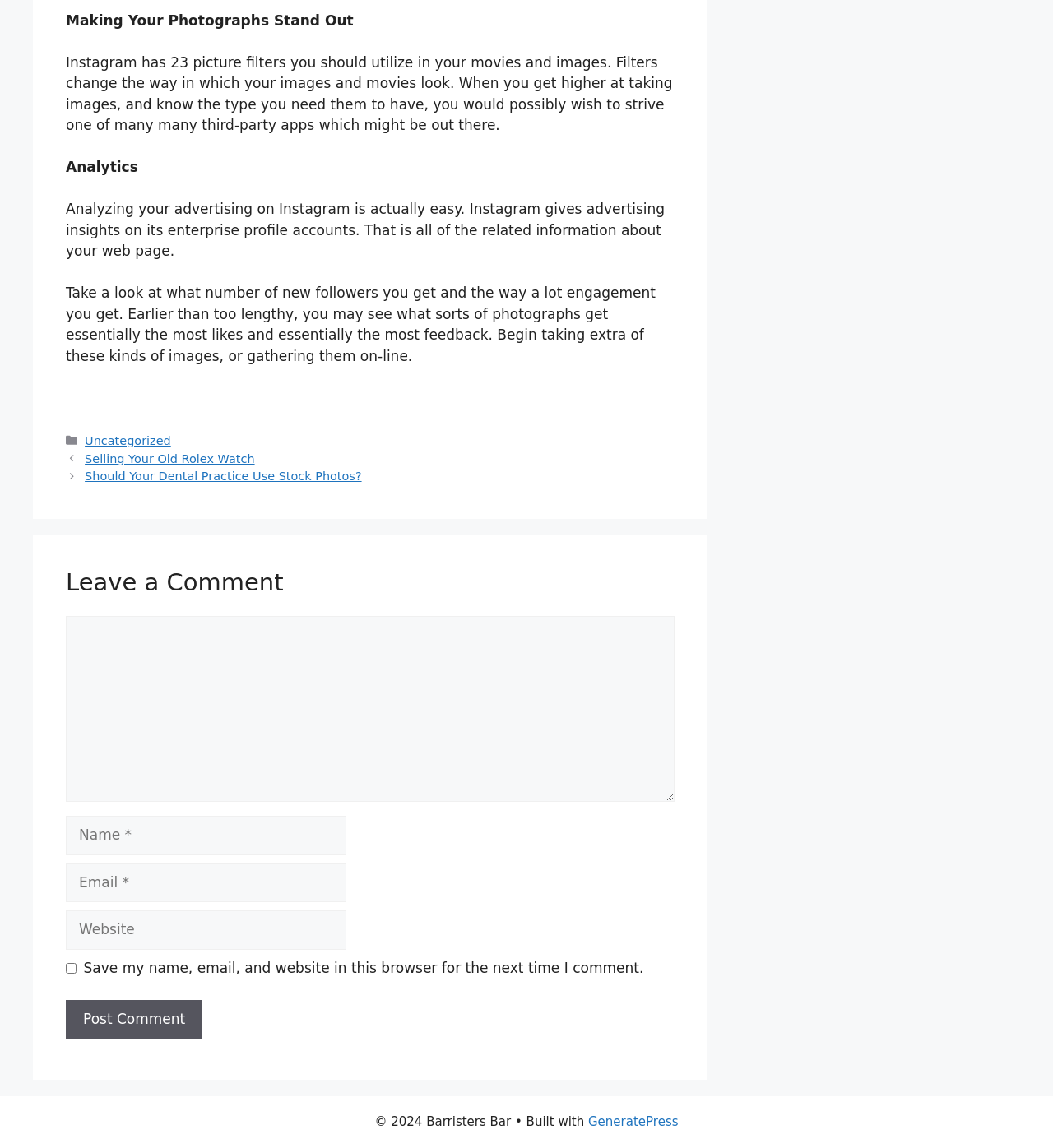Respond concisely with one word or phrase to the following query:
What is the copyright information at the bottom of the page?

© 2024 Barristers Bar